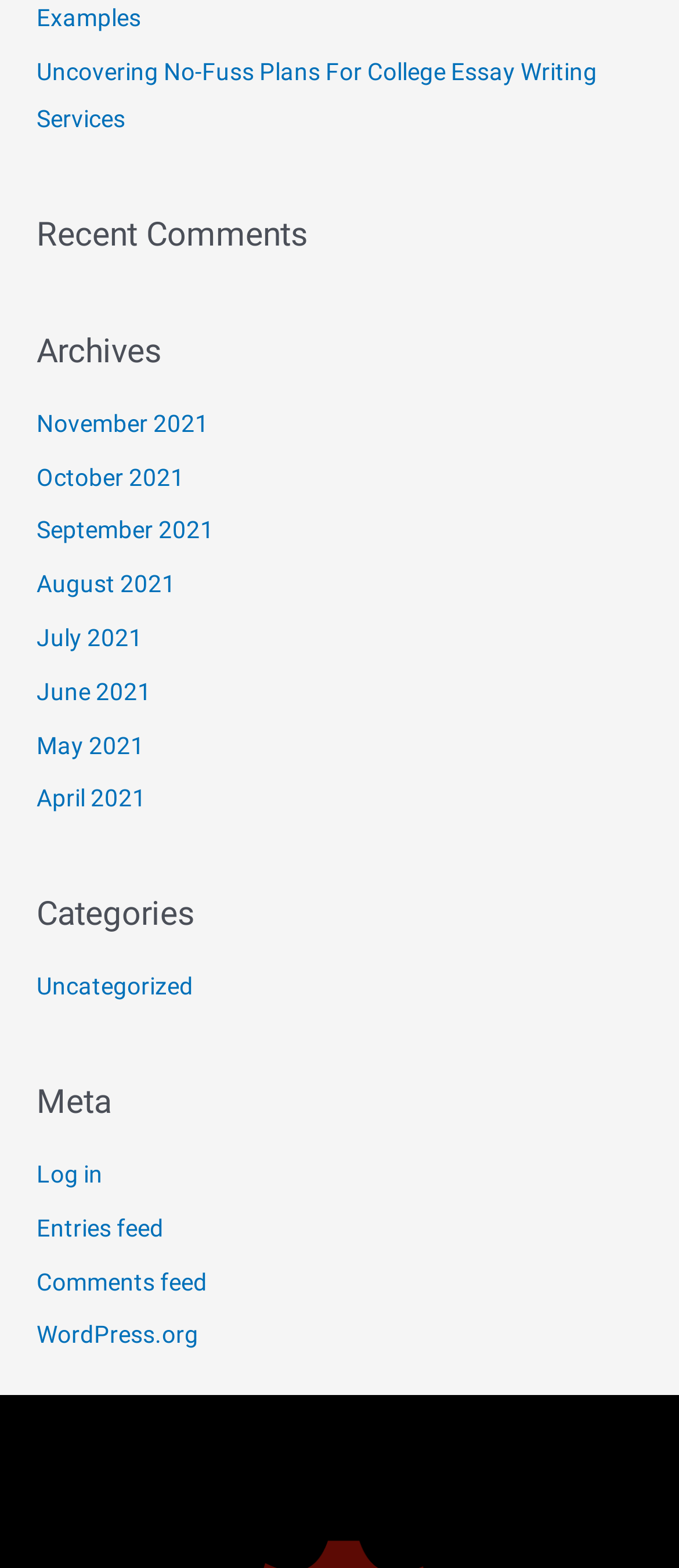Please find the bounding box coordinates for the clickable element needed to perform this instruction: "Browse archives for November 2021".

[0.054, 0.261, 0.308, 0.279]